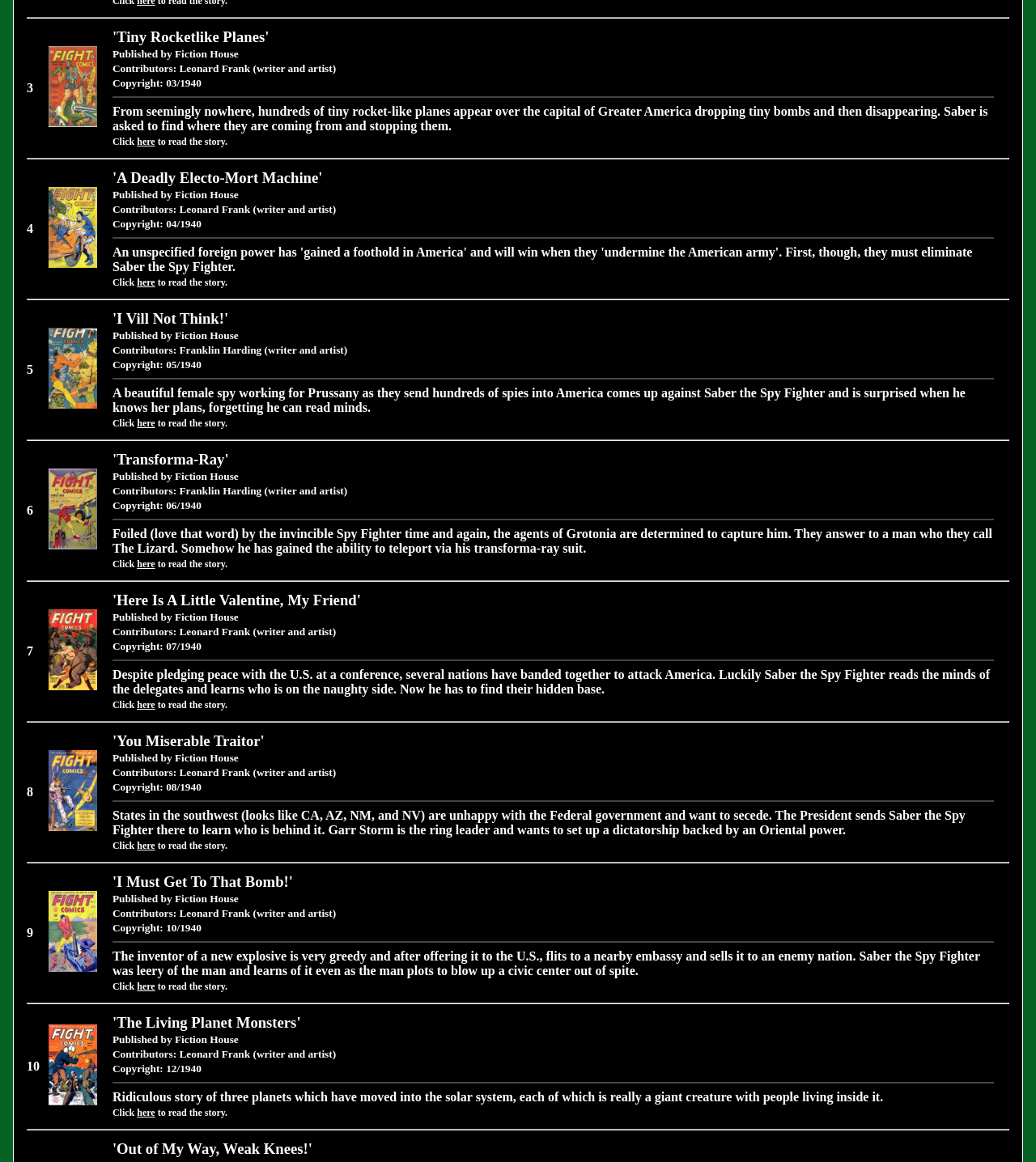Please determine the bounding box of the UI element that matches this description: title="'I Vill Not Think!'". The coordinates should be given as (top-left x, top-left y, bottom-right x, bottom-right y), with all values between 0 and 1.

[0.047, 0.342, 0.094, 0.353]